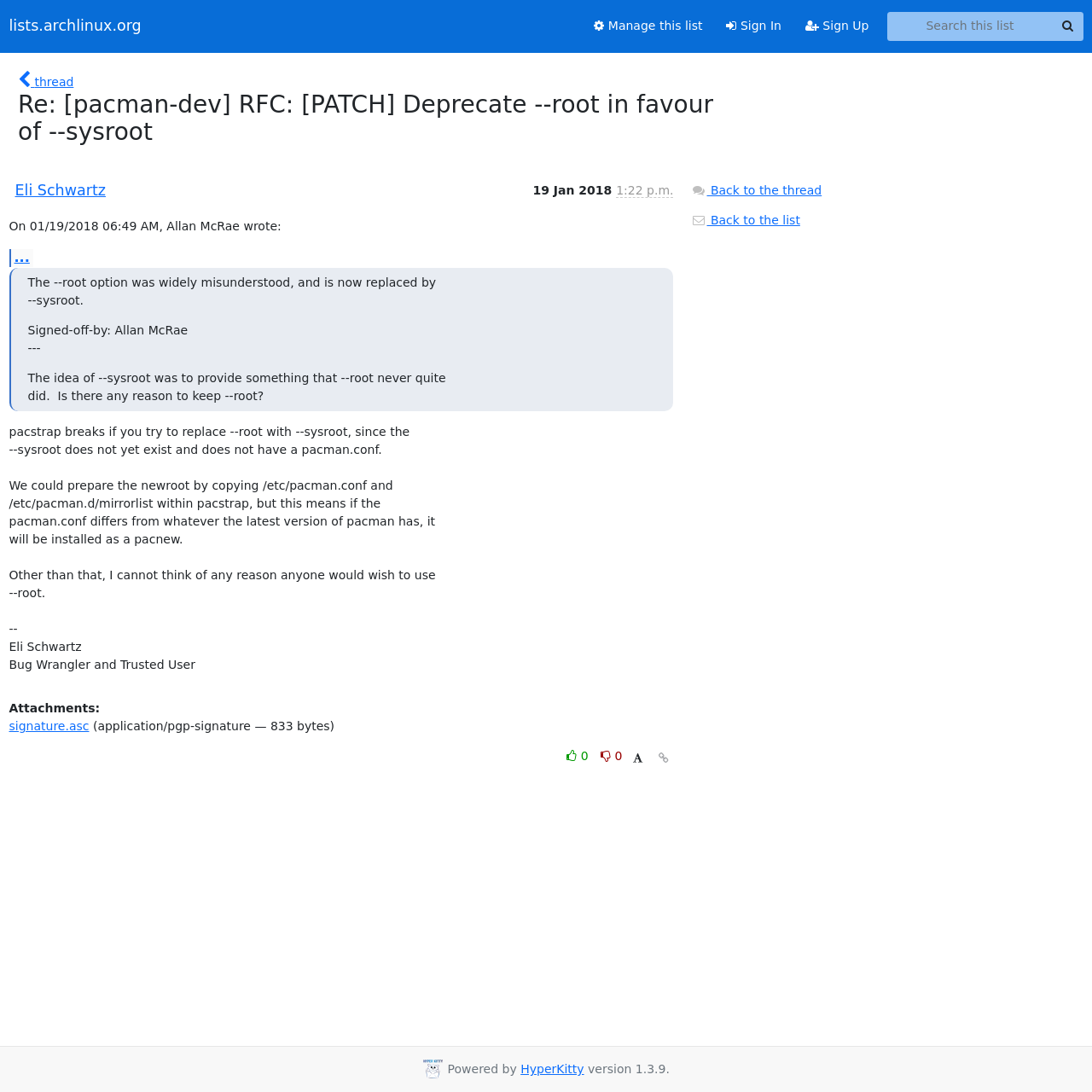Describe all the key features of the webpage in detail.

This webpage appears to be a discussion thread from an email list, specifically the Pacman-dev list on lists.archlinux.org. At the top of the page, there are several links, including "lists.archlinux.org", "Manage this list", "Sign In", and "Sign Up", as well as a search bar with a textbox and a "Search" button.

Below the top links, the main content of the page begins. There is a link to the thread, followed by a heading that reads "Re: [pacman-dev] RFC: [PATCH] Deprecate --root in favour of --sysroot". Underneath this heading, there is a table with information about the sender, Eli Schwartz, including the date and time of the message.

The main content of the message is a blockquote that contains a discussion about the --root option being replaced by --sysroot. The text explains that the --root option was widely misunderstood and is now being deprecated in favor of --sysroot.

Following the blockquote, there is a response from Eli Schwartz, who discusses the implications of replacing --root with --sysroot, including the potential issues with pacstrap. The response also mentions that there is no reason to keep --root.

At the bottom of the page, there are links to attachments, including a signature file, as well as buttons to like or dislike the thread. There are also links to go back to the thread or the list.

Finally, at the very bottom of the page, there is a content information section that displays the powered by HyperKitty logo and version information.